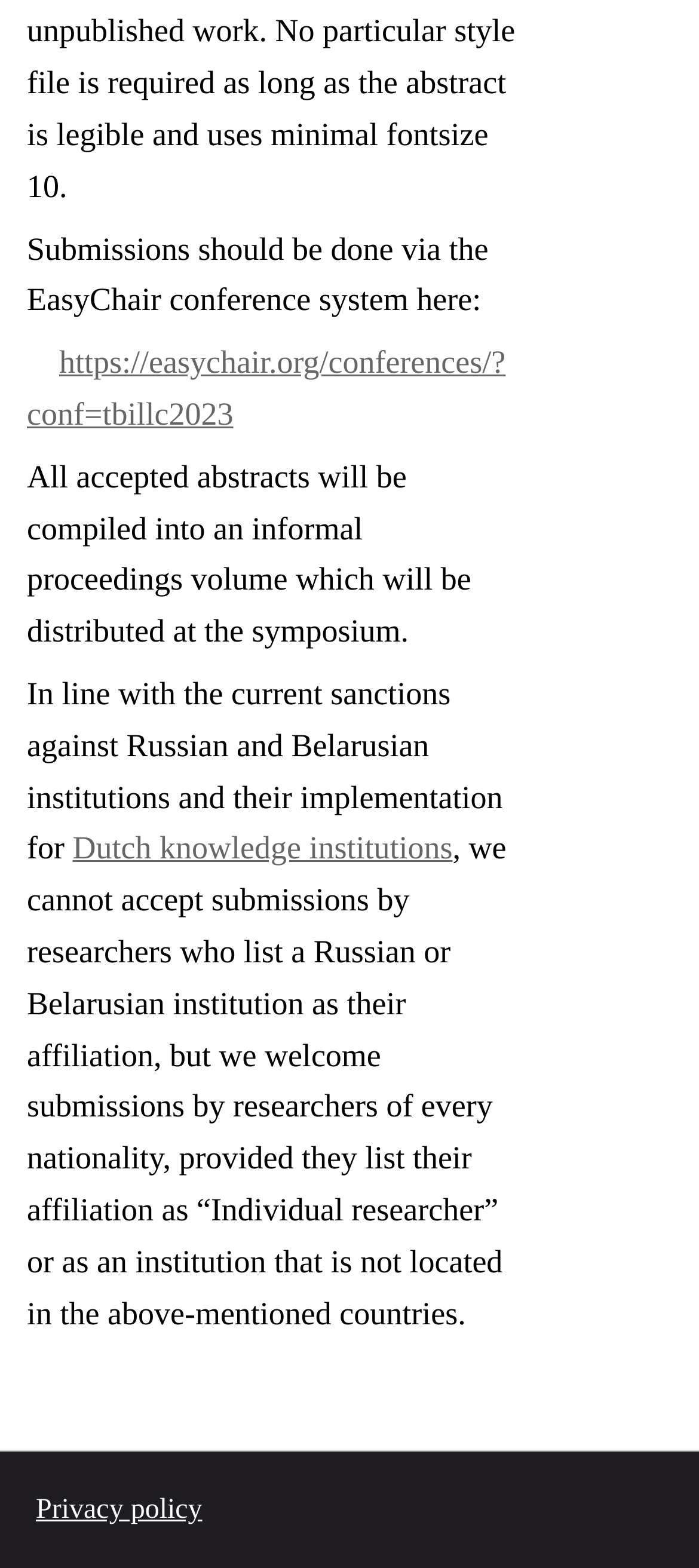Using the elements shown in the image, answer the question comprehensively: What is the link at the bottom of the page?

The link at the bottom of the page is the 'Privacy policy' link, which is a separate webpage that provides information about the website's privacy policy.